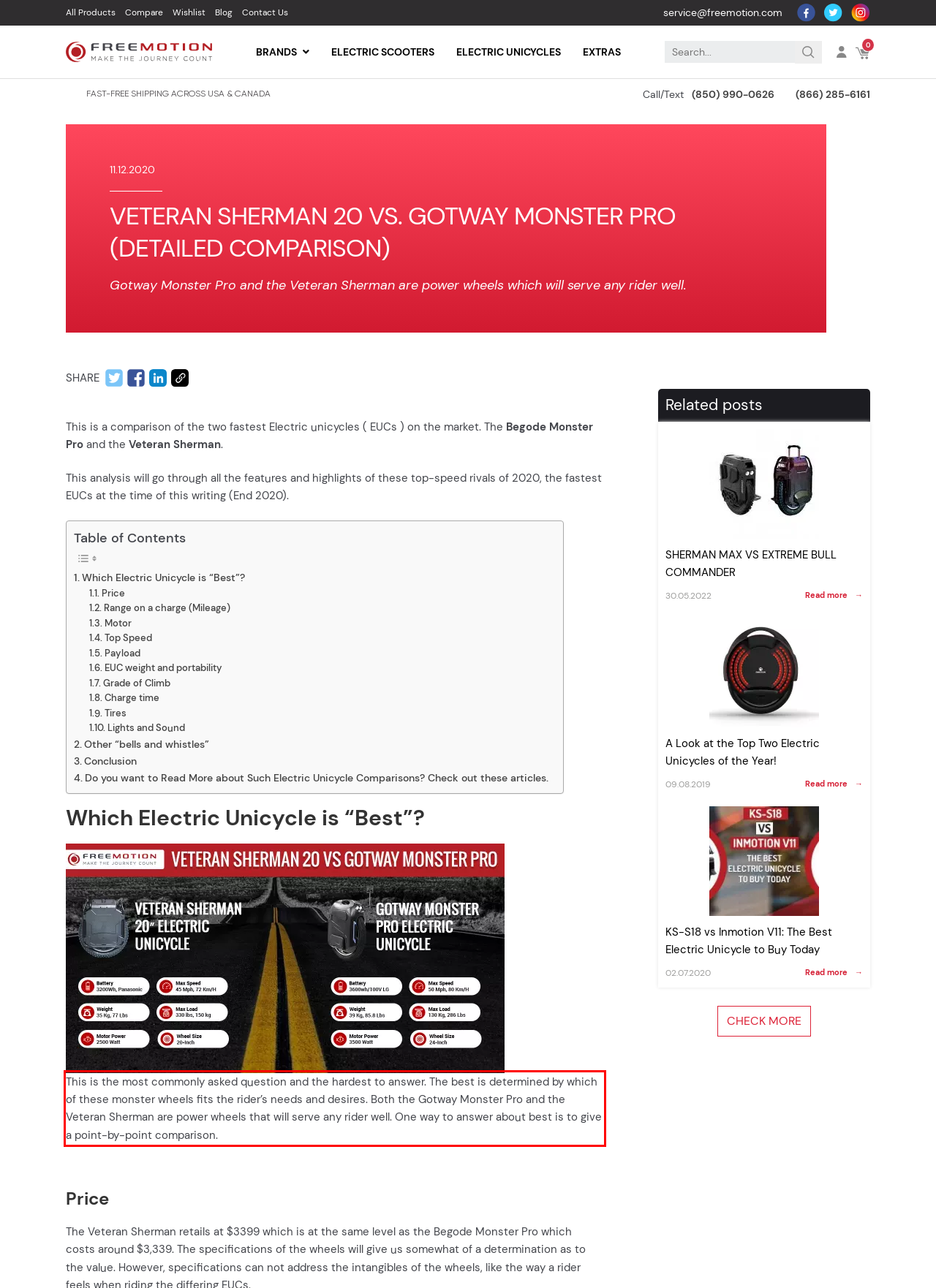You have a screenshot of a webpage with a UI element highlighted by a red bounding box. Use OCR to obtain the text within this highlighted area.

This is the most commonly asked question and the hardest to answer. The best is determined by which of these monster wheels fits the rider’s needs and desires. Both the Gotway Monster Pro and the Veteran Sherman are power wheels that will serve any rider well. One way to answer about best is to give a point-by-point comparison.